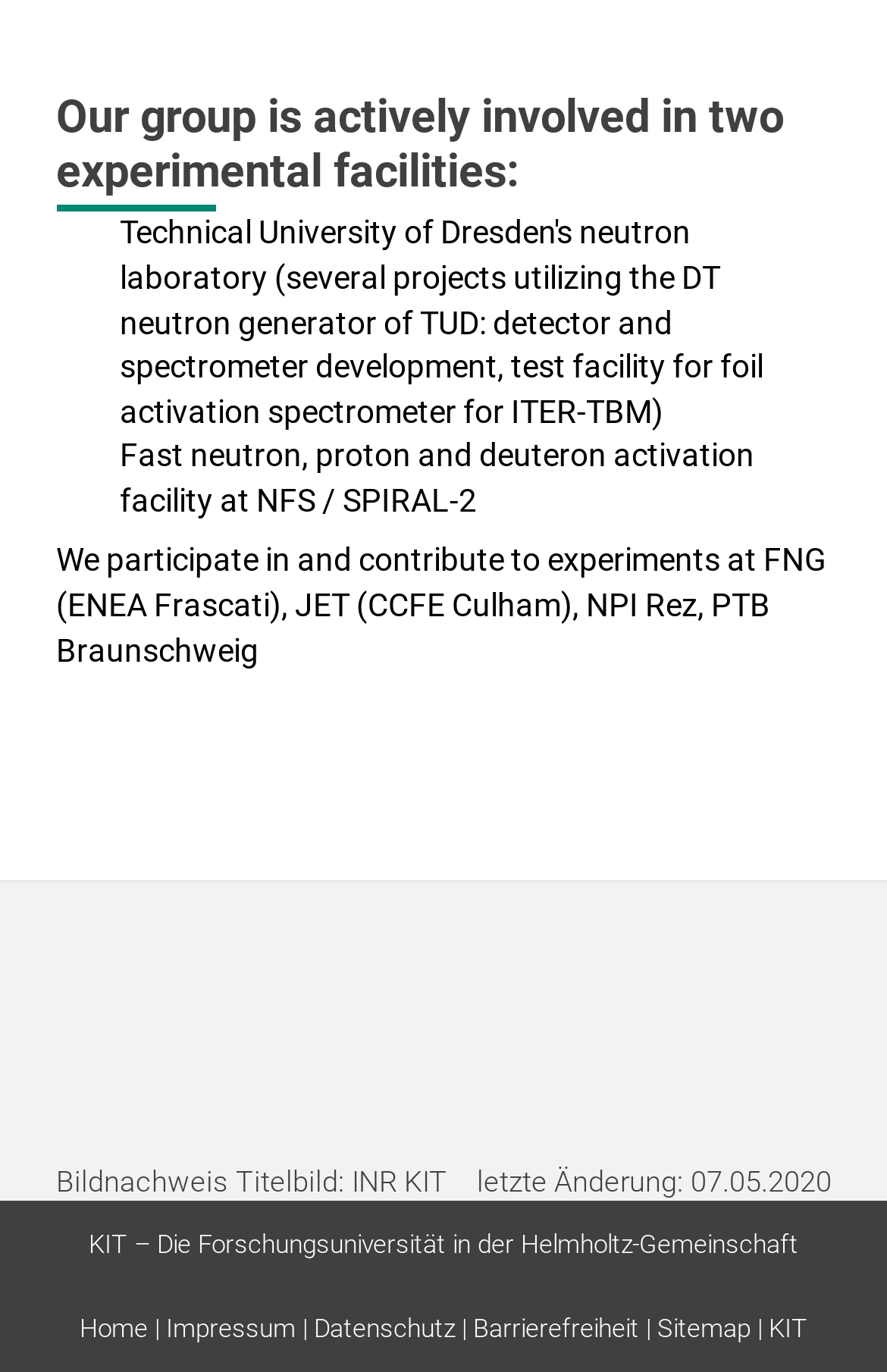Using the element description Home, predict the bounding box coordinates for the UI element. Provide the coordinates in (top-left x, top-left y, bottom-right x, bottom-right y) format with values ranging from 0 to 1.

[0.09, 0.958, 0.167, 0.98]